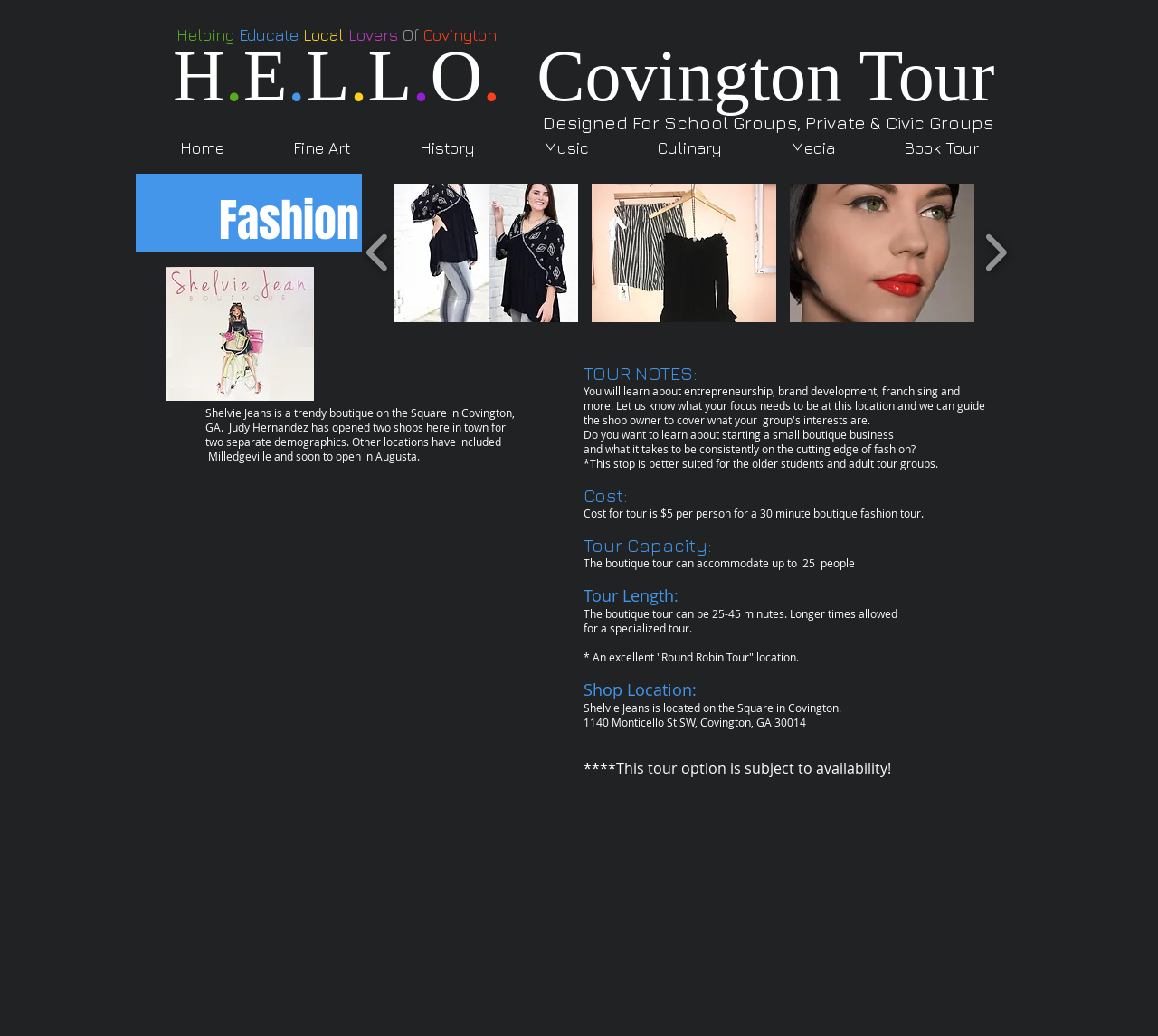For the given element description History, determine the bounding box coordinates of the UI element. The coordinates should follow the format (top-left x, top-left y, bottom-right x, bottom-right y) and be within the range of 0 to 1.

[0.337, 0.13, 0.436, 0.156]